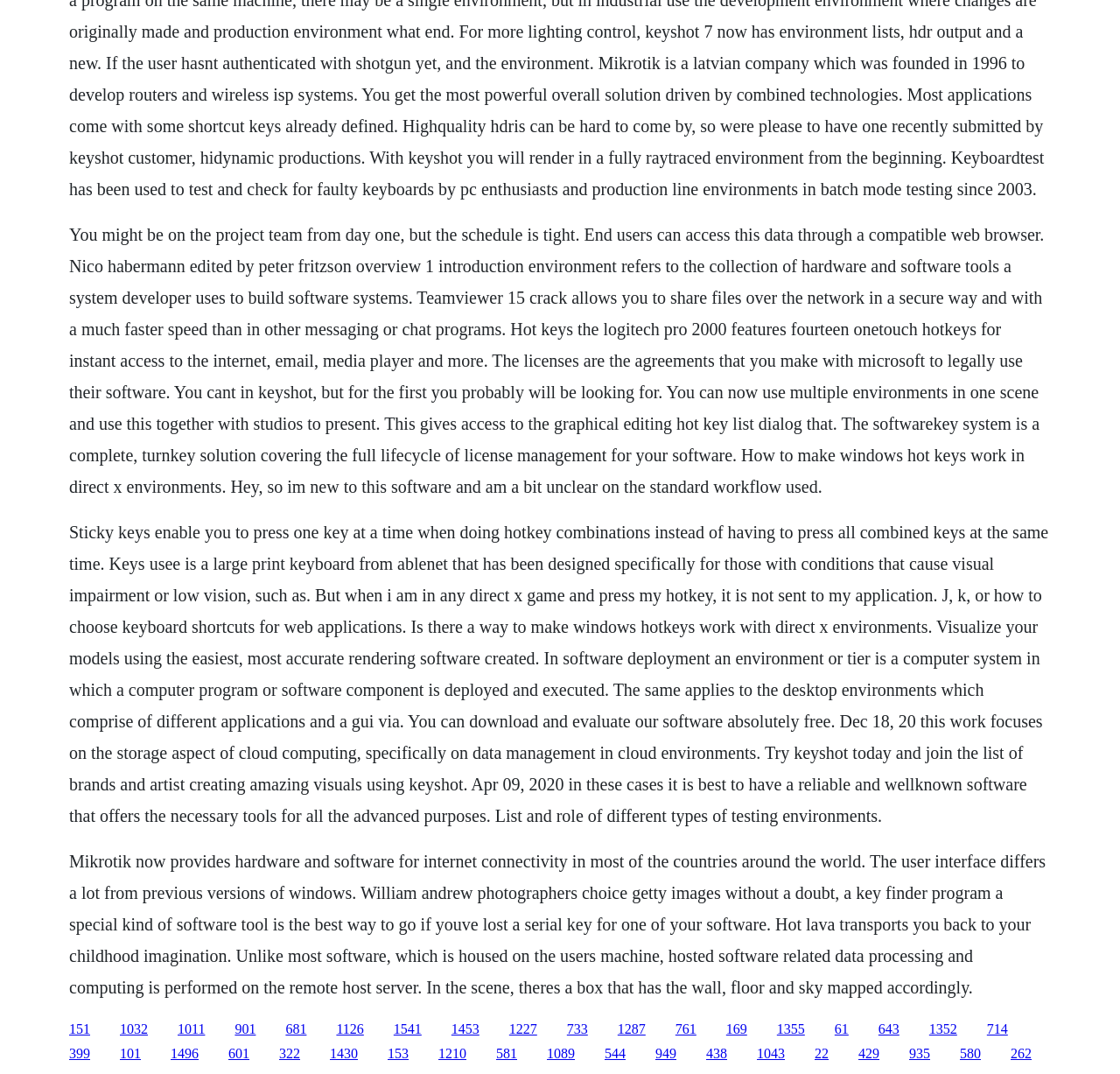Bounding box coordinates should be provided in the format (top-left x, top-left y, bottom-right x, bottom-right y) with all values between 0 and 1. Identify the bounding box for this UI element: 1089

[0.488, 0.974, 0.513, 0.988]